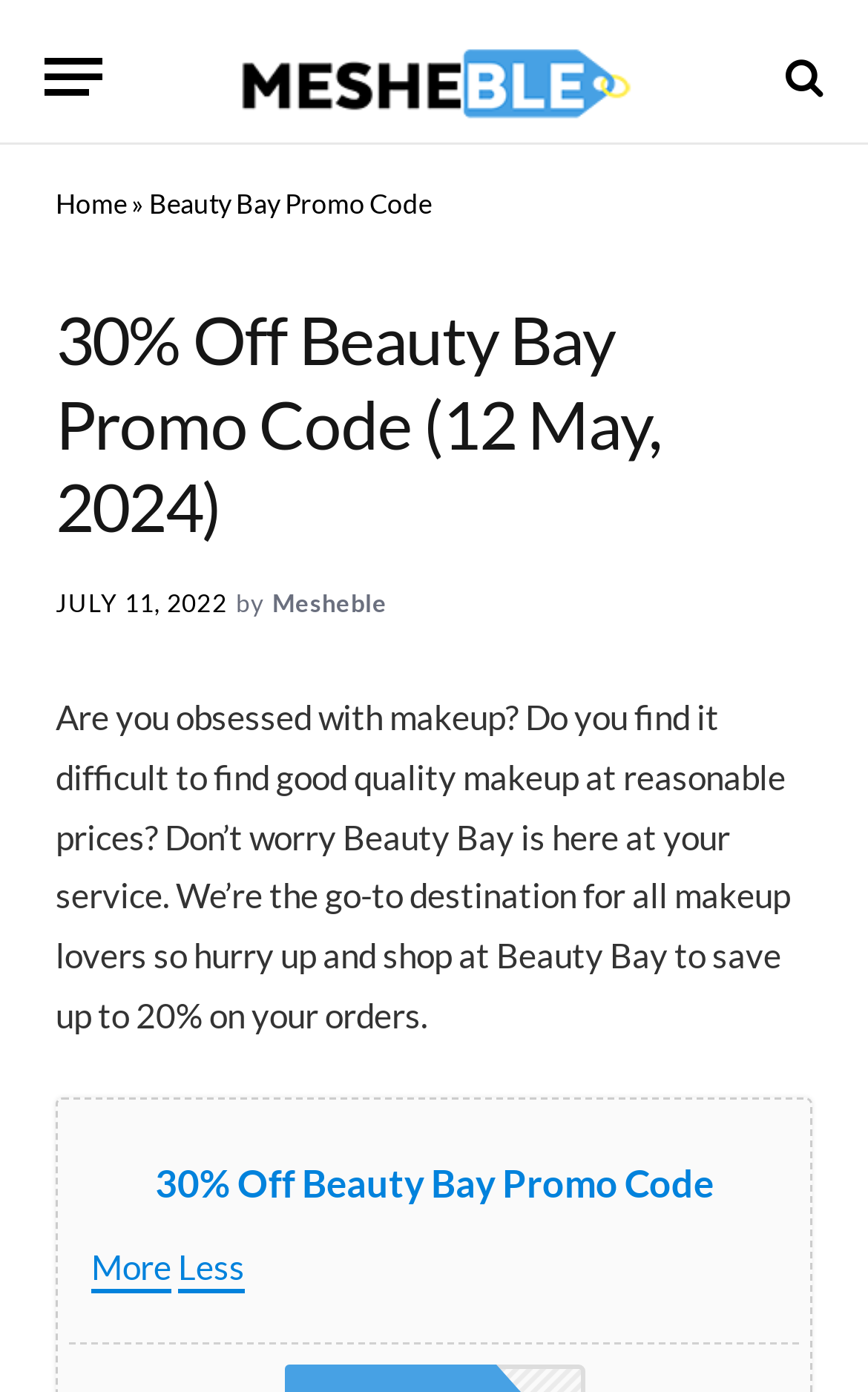Could you locate the bounding box coordinates for the section that should be clicked to accomplish this task: "View more promo codes".

[0.105, 0.895, 0.197, 0.924]